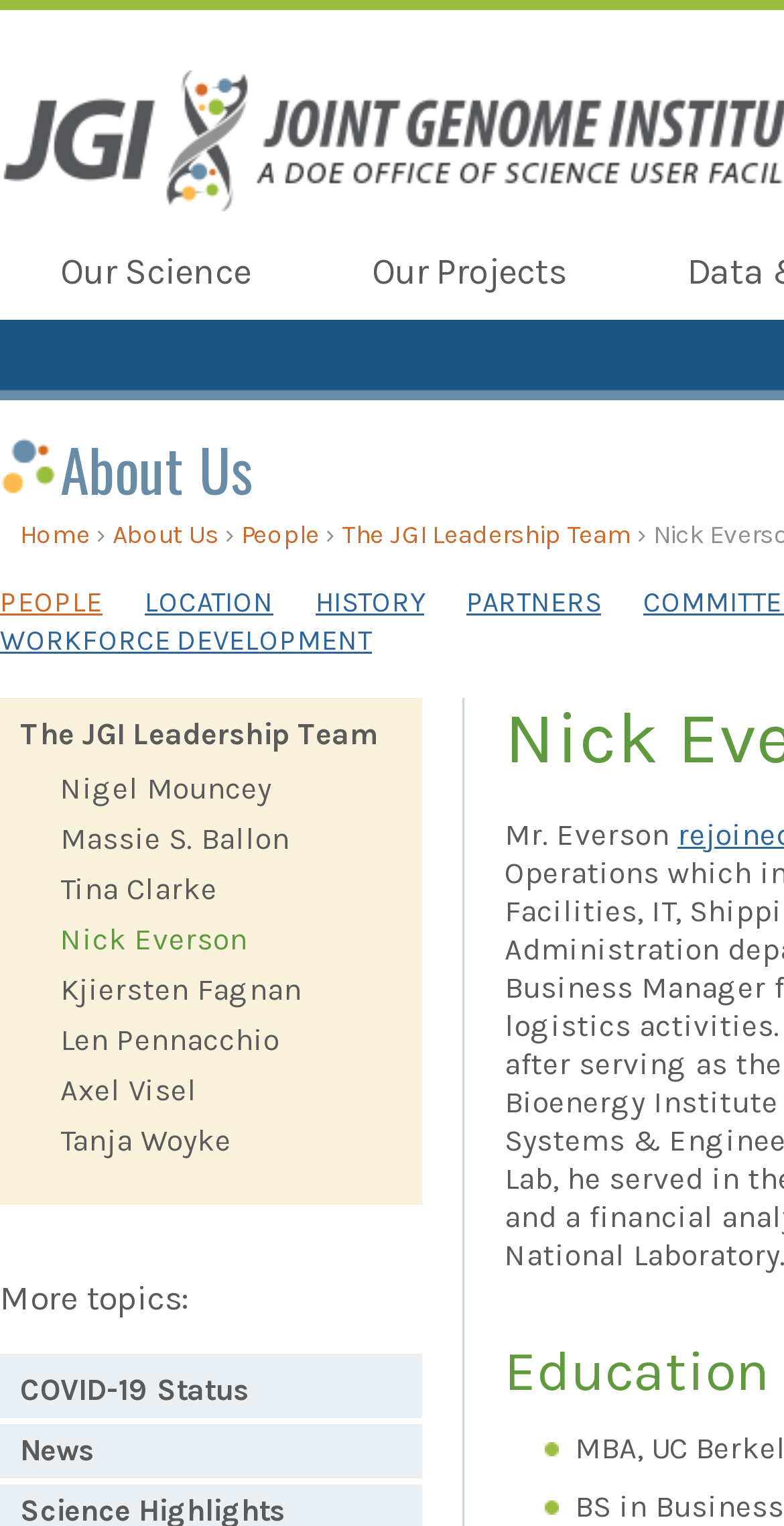Please answer the following question using a single word or phrase: 
What is the topic listed below 'More topics:'?

COVID-19 Status, News